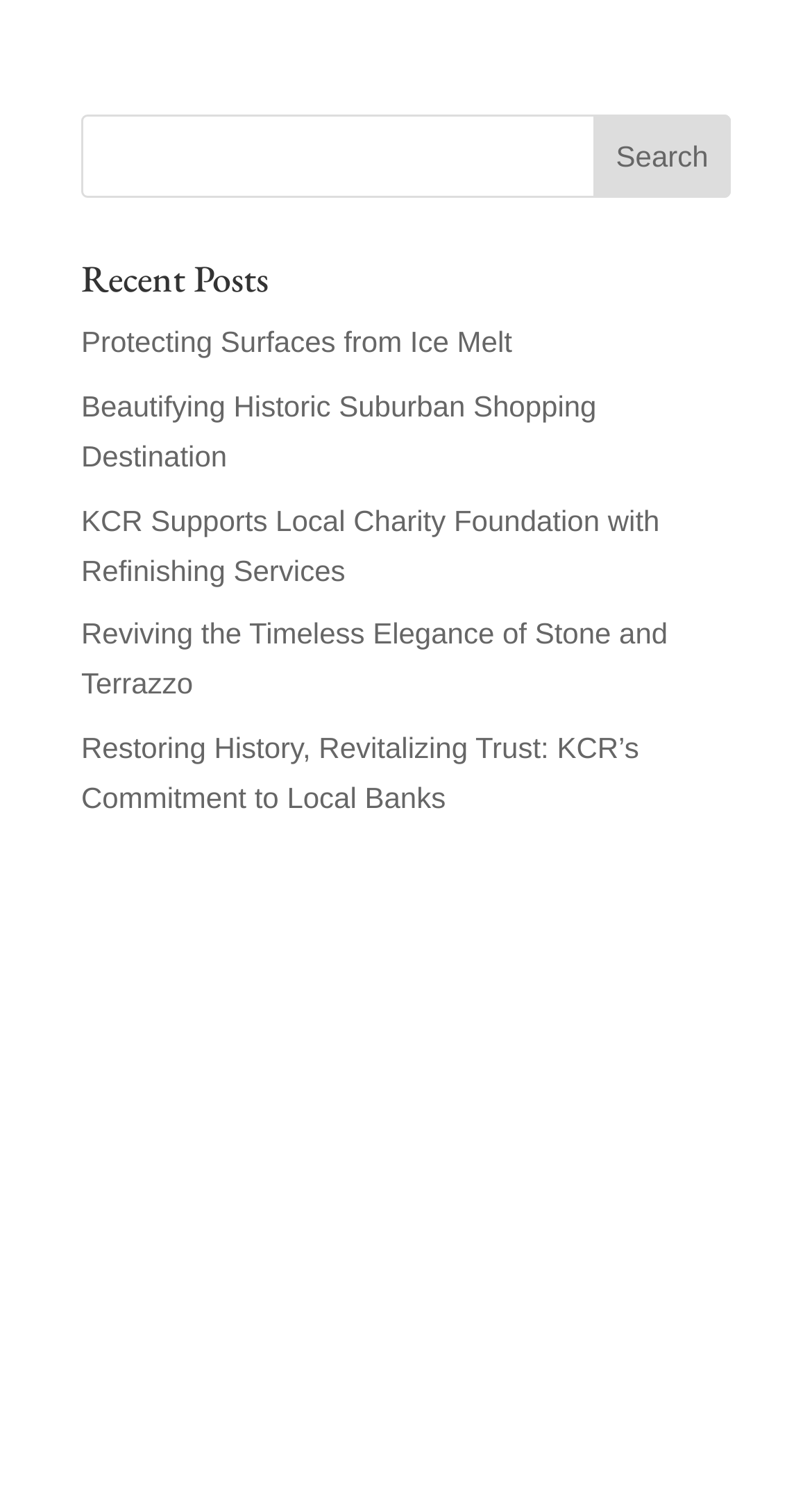Please provide a comprehensive response to the question based on the details in the image: What is the topic of the first link?

The first link is titled 'Protecting Surfaces from Ice Melt', which suggests that it is related to protecting surfaces from the effects of ice melt.